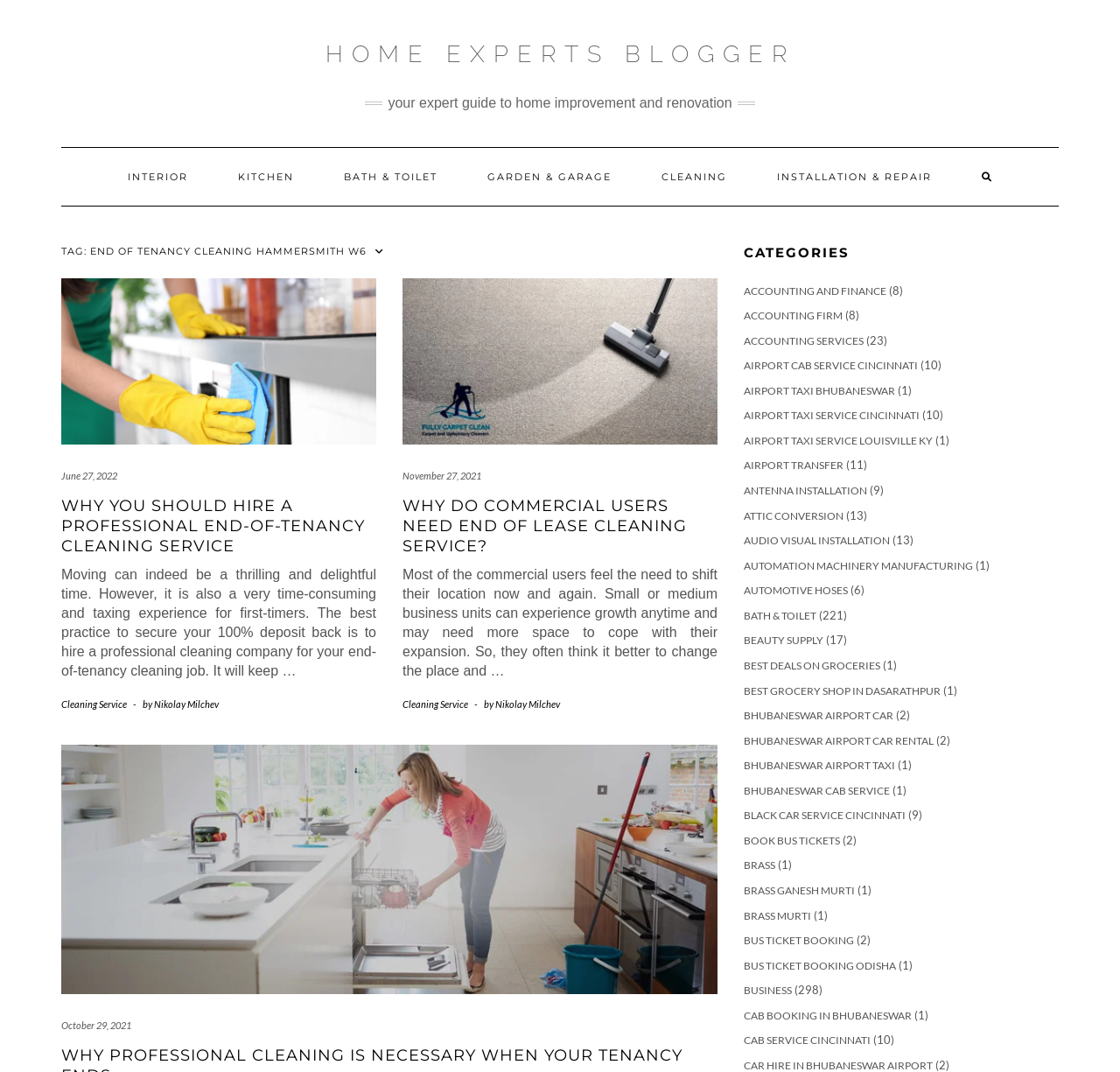Given the element description: "Home Experts Blogger", predict the bounding box coordinates of this UI element. The coordinates must be four float numbers between 0 and 1, given as [left, top, right, bottom].

[0.29, 0.038, 0.71, 0.063]